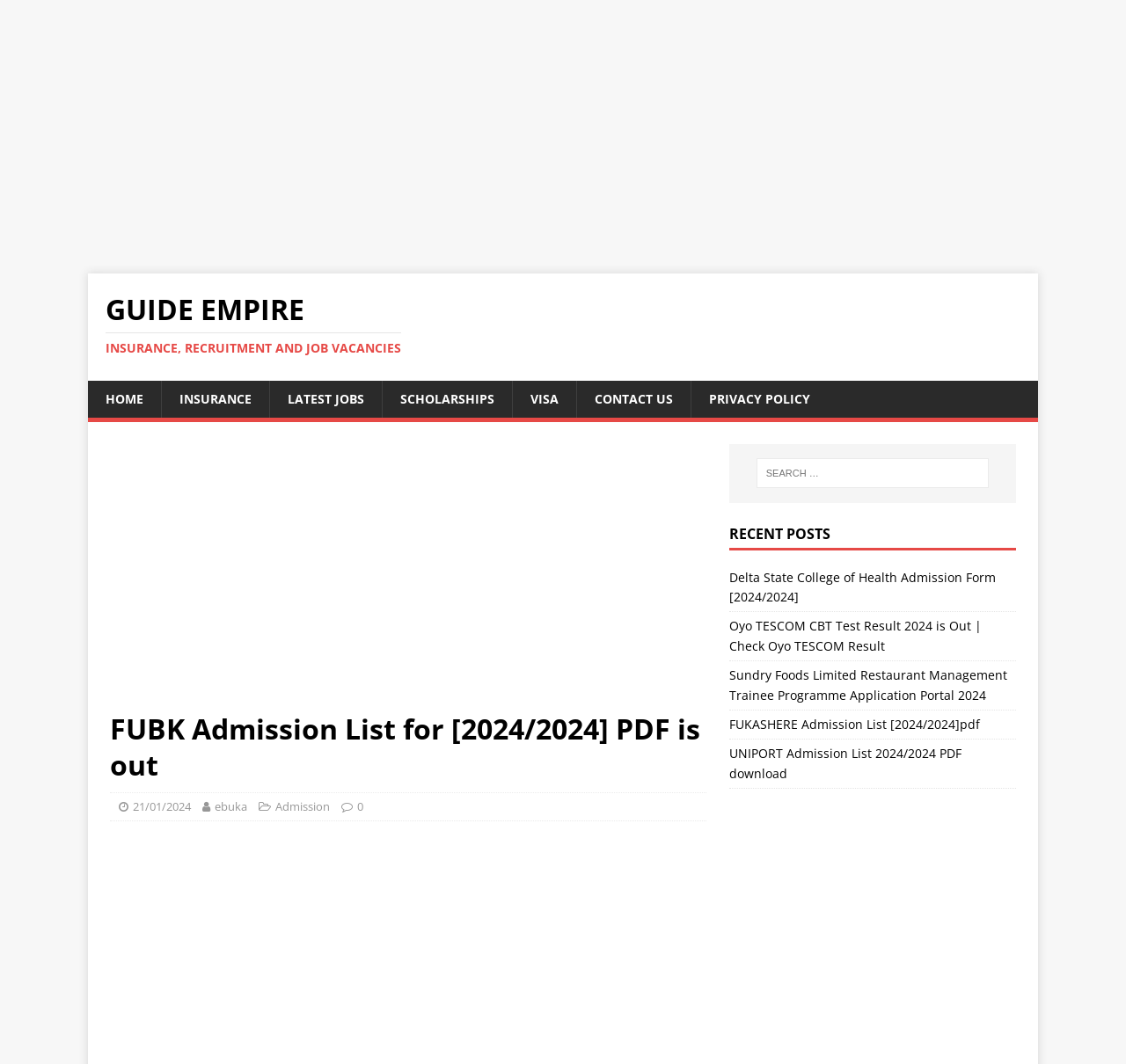What type of posts are listed under 'RECENT POSTS'?
Please give a detailed and elaborate answer to the question based on the image.

The links listed under 'RECENT POSTS' have titles that suggest they are related to admissions, such as 'Delta State College of Health Admission Form' and 'FUKASHERE Admission List'. This suggests that the 'RECENT POSTS' section is dedicated to showcasing recent admission-related posts.